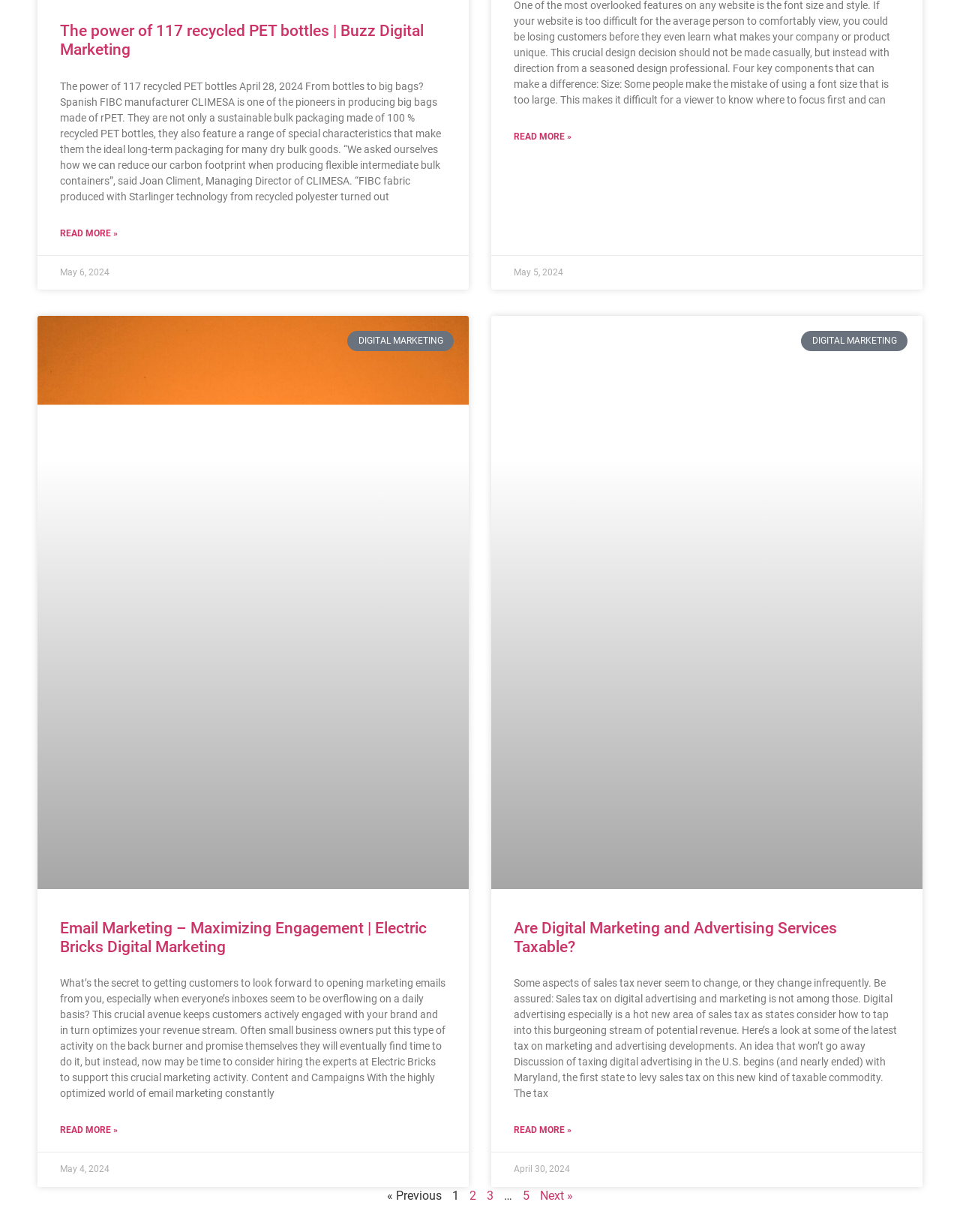Respond to the question below with a single word or phrase:
How many pages are there in the pagination?

At least 5